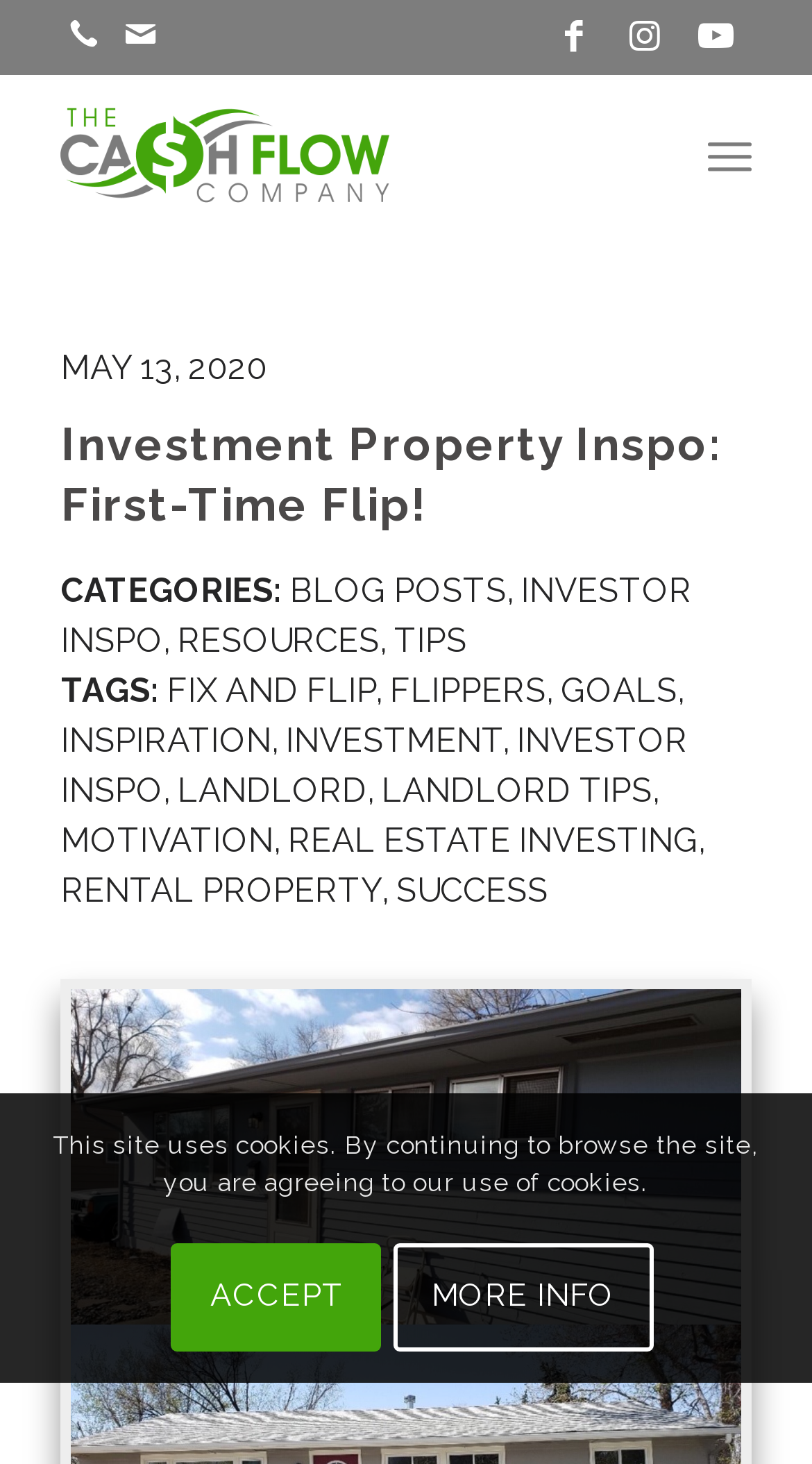Craft a detailed narrative of the webpage's structure and content.

This webpage is about an investment property, specifically a first-time fix and flip investment property from a mother-daughter client team in Colorado Springs. 

At the top of the page, there are three social media links to Facebook, Instagram, and Youtube, aligned horizontally. Below these links, there is a navigation menu with a link to the company's website, "The Cash Flow Company", accompanied by the company's logo. 

On the left side of the page, there is a menu item labeled "Menu" which, when clicked, expands to reveal a list of links. 

The main content of the page is divided into sections. The first section displays the date "MAY 13, 2020" and the title "Investment Property Inspo: First-Time Flip!" in a large font. 

Below the title, there are several categories and tags related to the investment property, including "BLOG POSTS", "INVESTOR INSPO", "RESOURCES", "TIPS", "FIX AND FLIP", "FLIPPERS", "GOALS", "INSPIRATION", "INVESTMENT", "LANDLORD", "LANDLORD TIPS", "MOTIVATION", "REAL ESTATE INVESTING", and "RENTAL PROPERTY". These categories and tags are arranged horizontally and are separated by commas.

At the bottom of the page, there is a notification about the use of cookies on the site, with options to "ACCEPT" or get "MORE INFO".